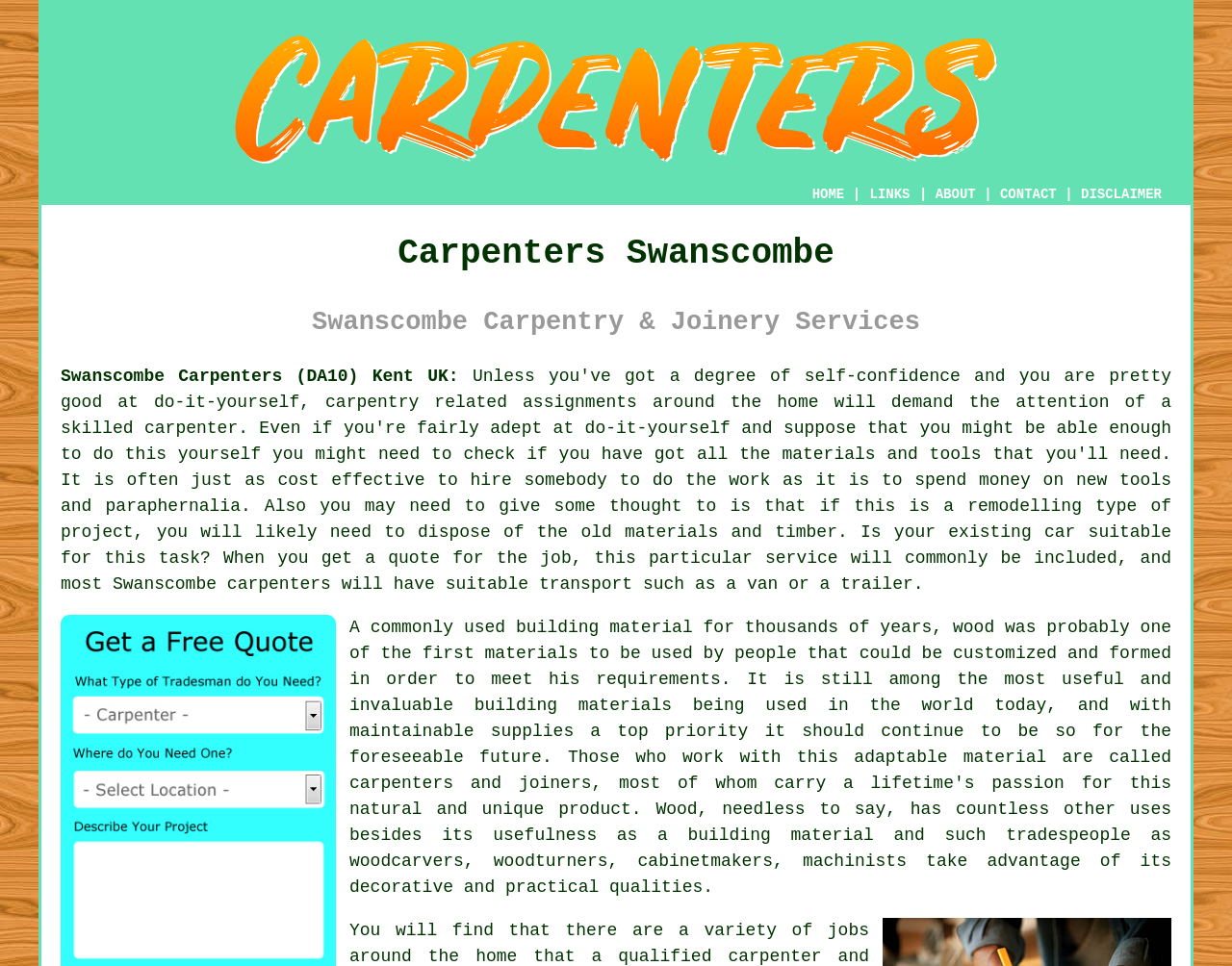Extract the bounding box coordinates of the UI element described: "LINKS". Provide the coordinates in the format [left, top, right, bottom] with values ranging from 0 to 1.

[0.705, 0.192, 0.739, 0.21]